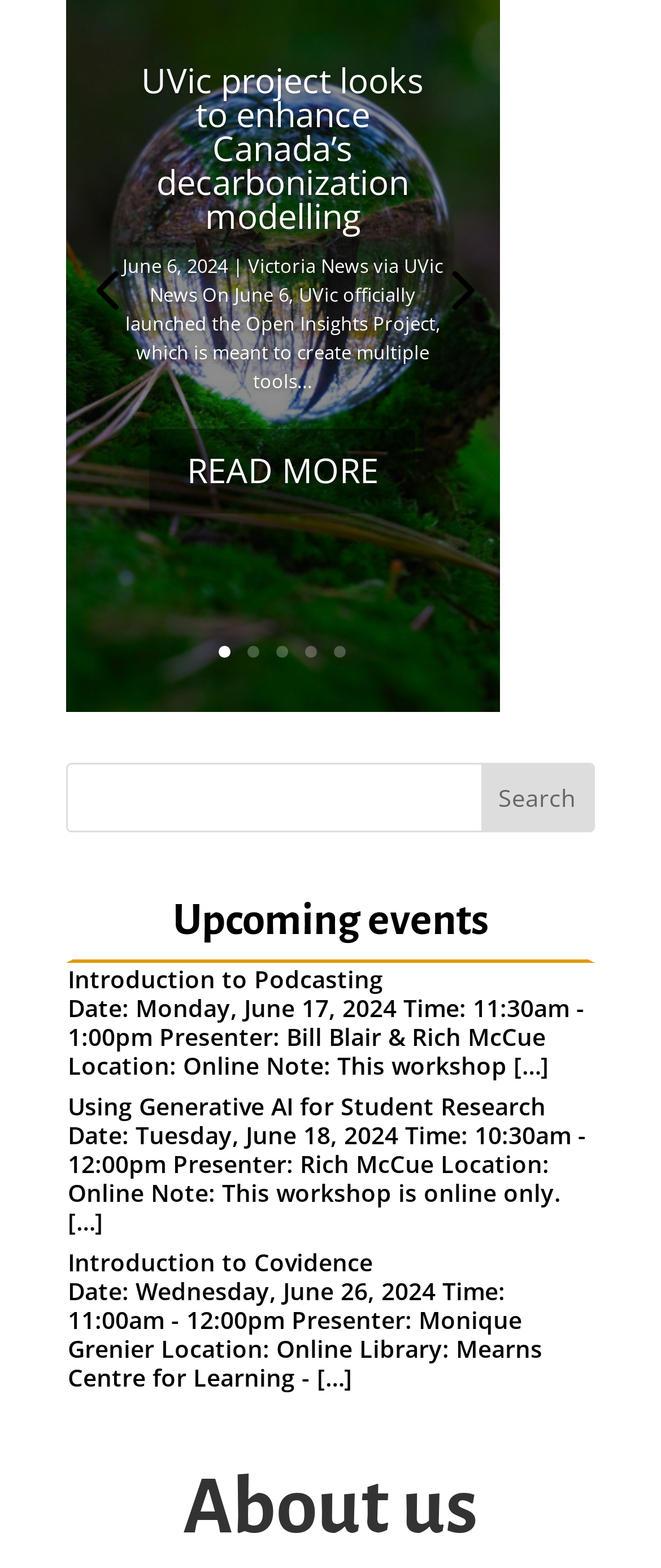Can you identify the bounding box coordinates of the clickable region needed to carry out this instruction: 'learn about upcoming events'? The coordinates should be four float numbers within the range of 0 to 1, stated as [left, top, right, bottom].

[0.11, 0.572, 0.89, 0.612]